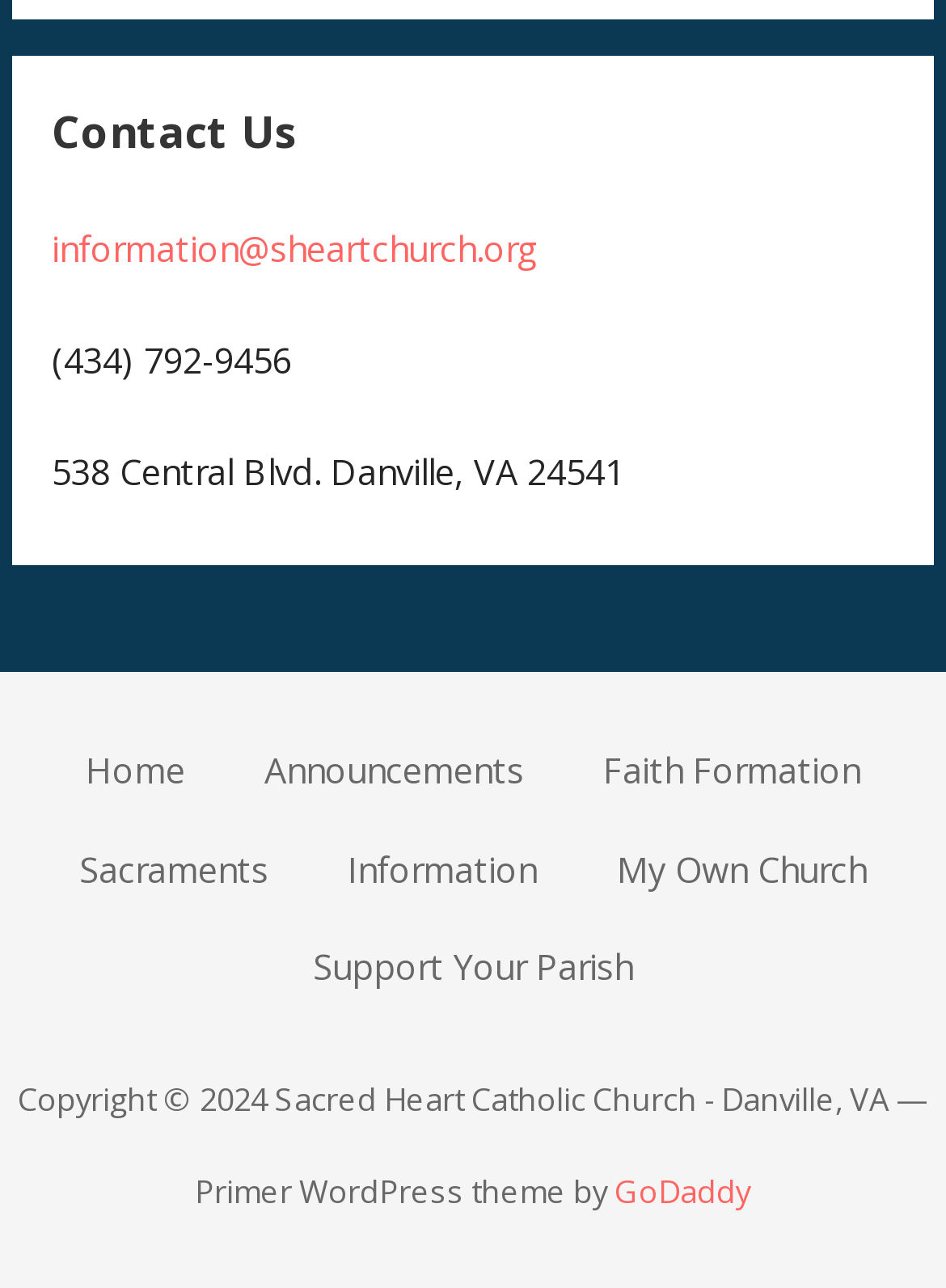Identify the bounding box coordinates for the UI element described by the following text: "GoDaddy". Provide the coordinates as four float numbers between 0 and 1, in the format [left, top, right, bottom].

[0.65, 0.907, 0.794, 0.941]